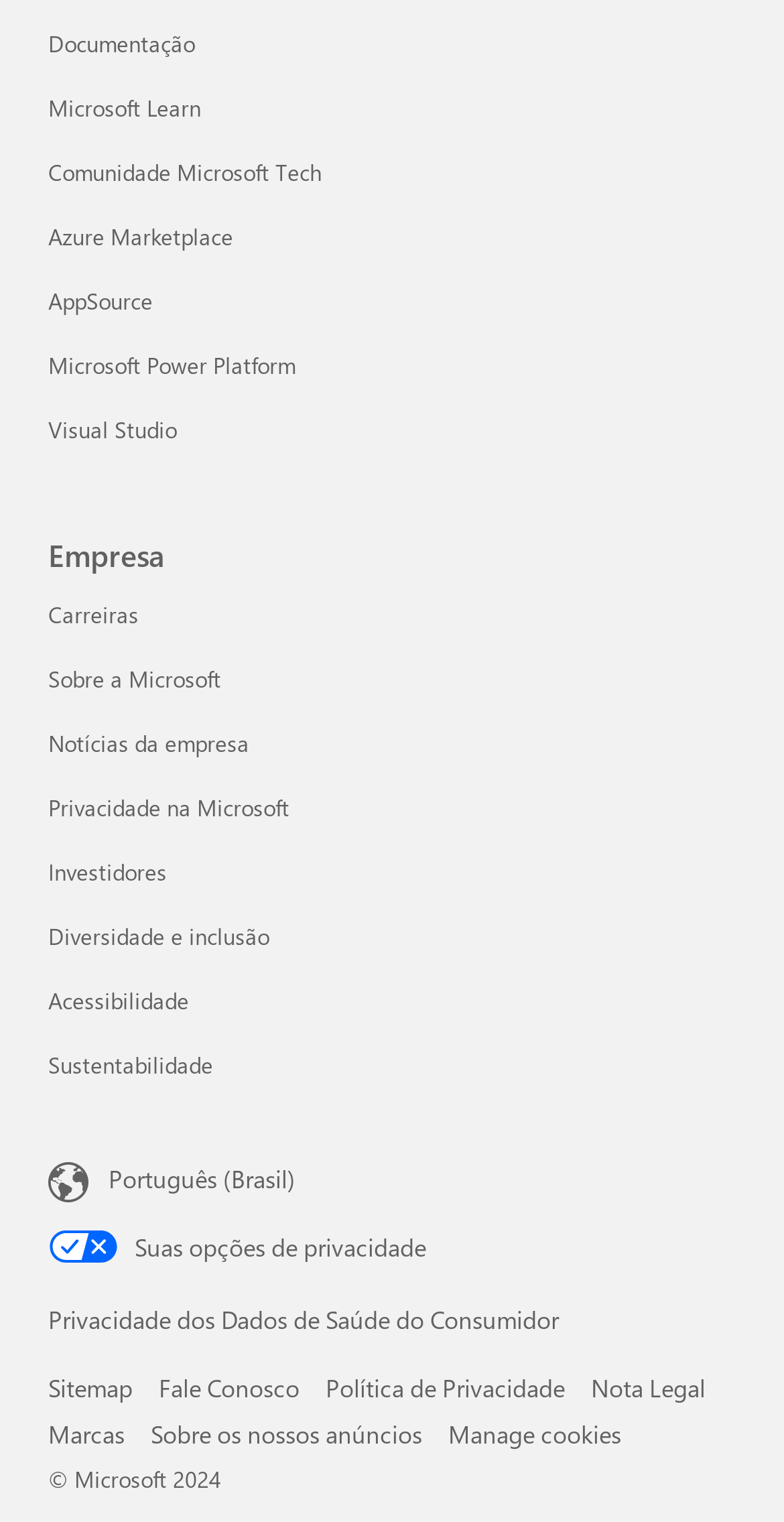Answer the question in a single word or phrase:
What is the last link under the 'Empresa' category?

Sustentabilidade